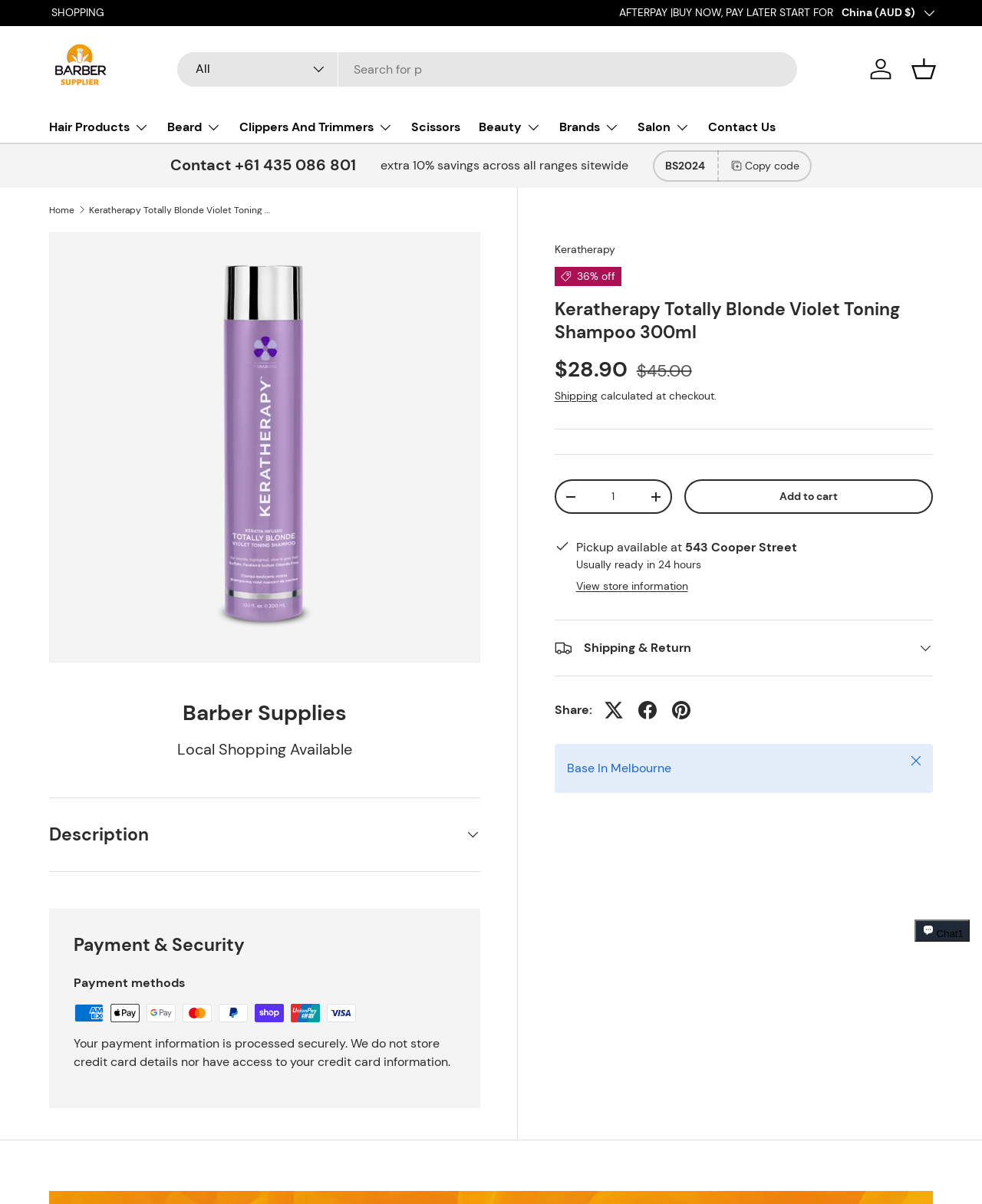Identify the bounding box coordinates for the element you need to click to achieve the following task: "Click on the 'show' link". Provide the bounding box coordinates as four float numbers between 0 and 1, in the form [left, top, right, bottom].

None